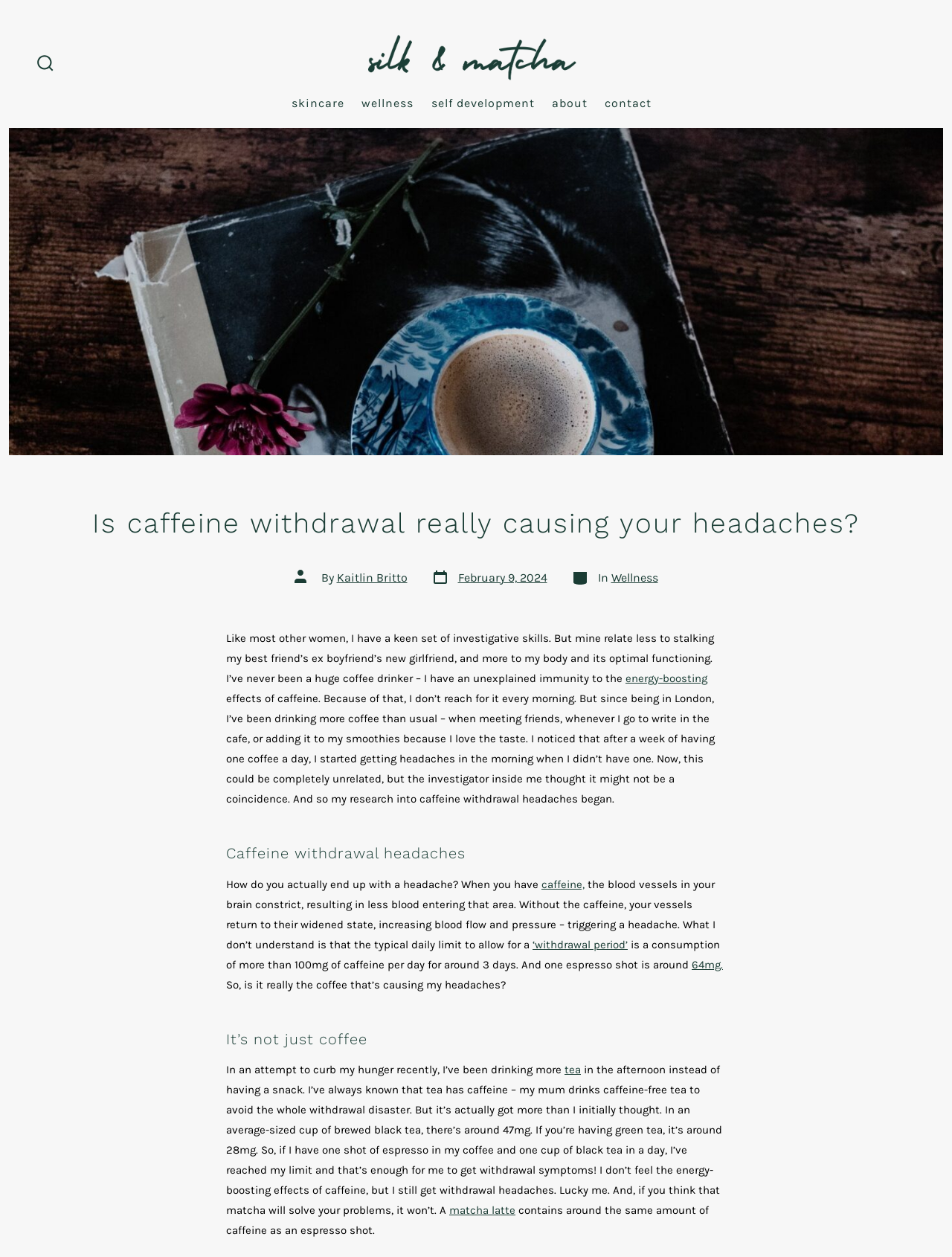Determine the bounding box coordinates of the element's region needed to click to follow the instruction: "Download the app". Provide these coordinates as four float numbers between 0 and 1, formatted as [left, top, right, bottom].

None